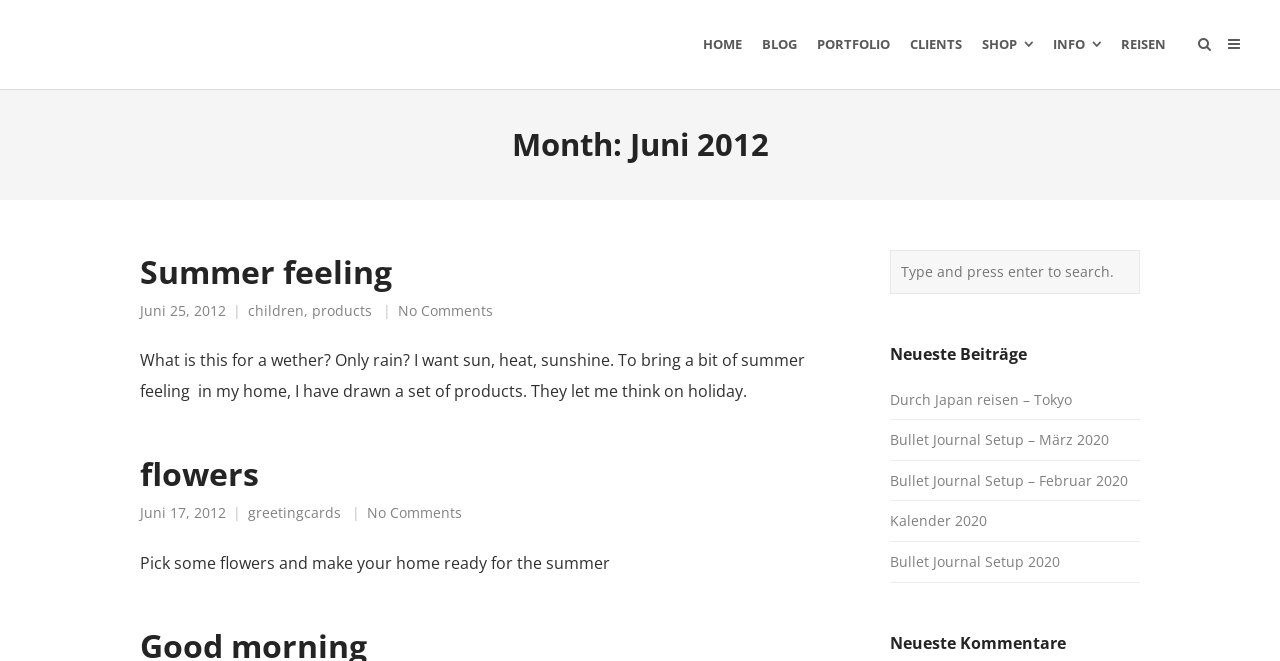Provide the bounding box coordinates of the UI element that matches the description: "No Comments".

[0.287, 0.763, 0.361, 0.791]